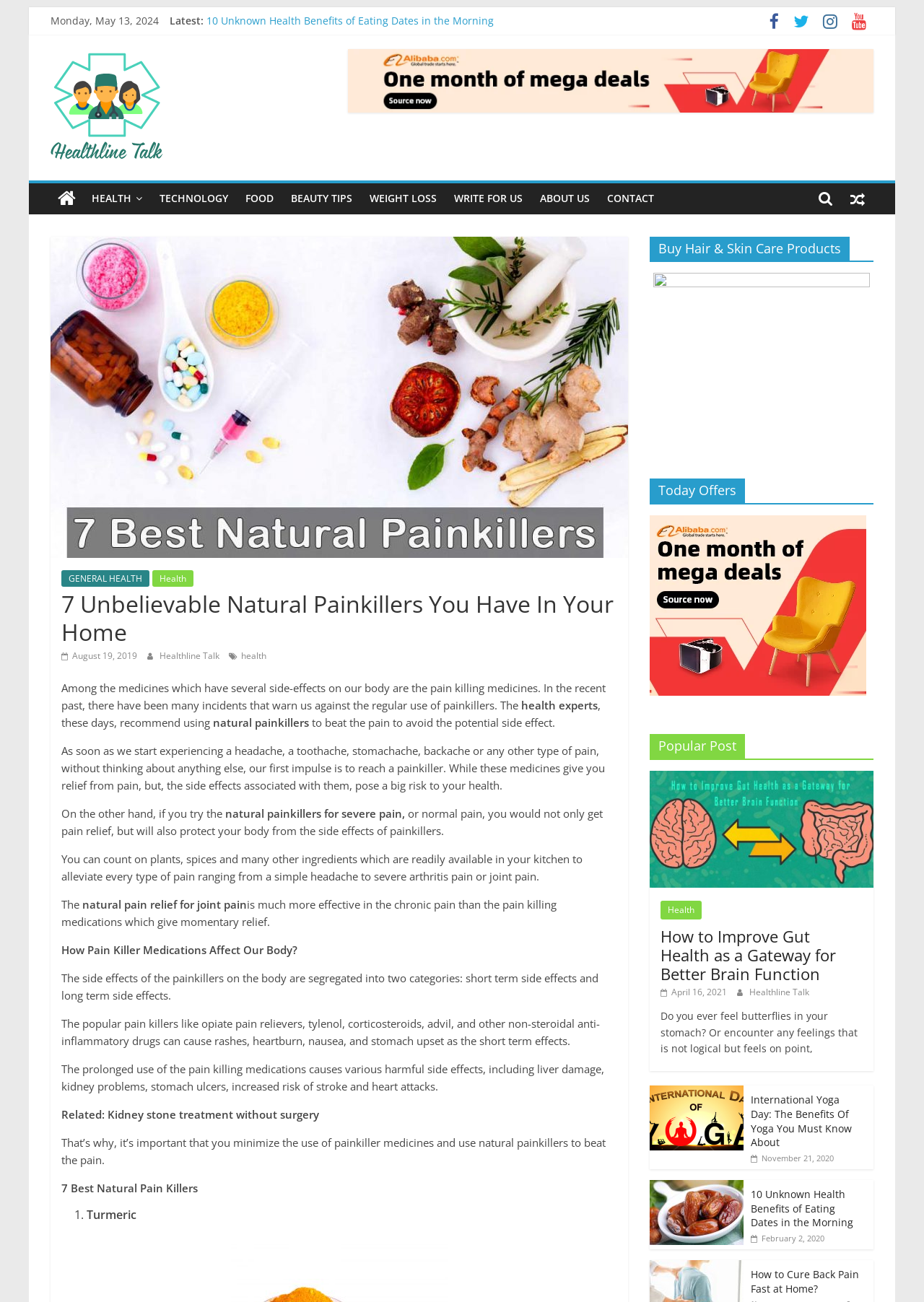Extract the bounding box coordinates of the UI element described by: "August 19, 2019December 7, 2019". The coordinates should include four float numbers ranging from 0 to 1, e.g., [left, top, right, bottom].

[0.066, 0.499, 0.148, 0.508]